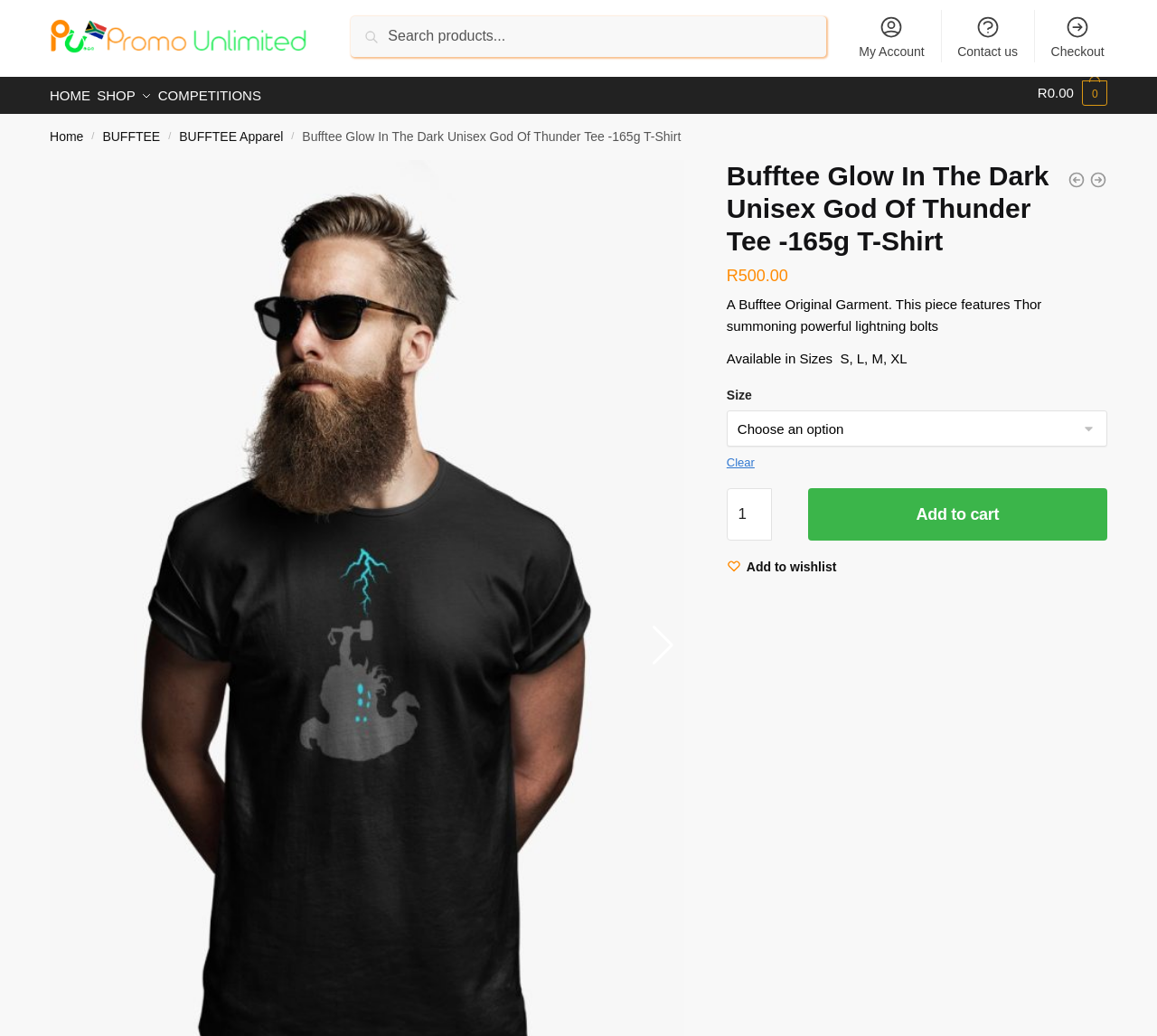Locate the bounding box coordinates of the element that should be clicked to execute the following instruction: "View wishlist".

[0.628, 0.534, 0.723, 0.548]